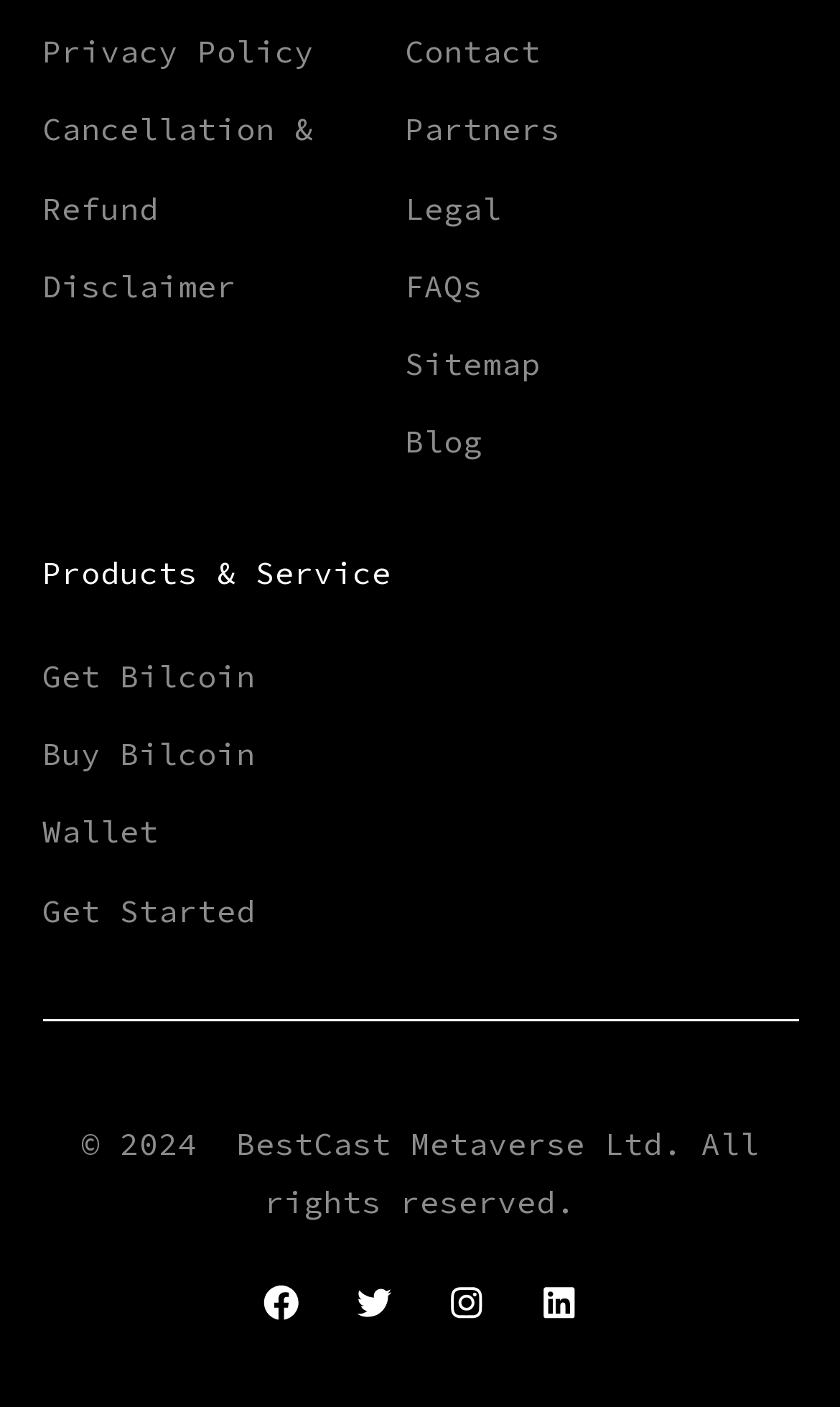Please identify the bounding box coordinates of the clickable region that I should interact with to perform the following instruction: "Read FAQs". The coordinates should be expressed as four float numbers between 0 and 1, i.e., [left, top, right, bottom].

[0.482, 0.19, 0.574, 0.217]